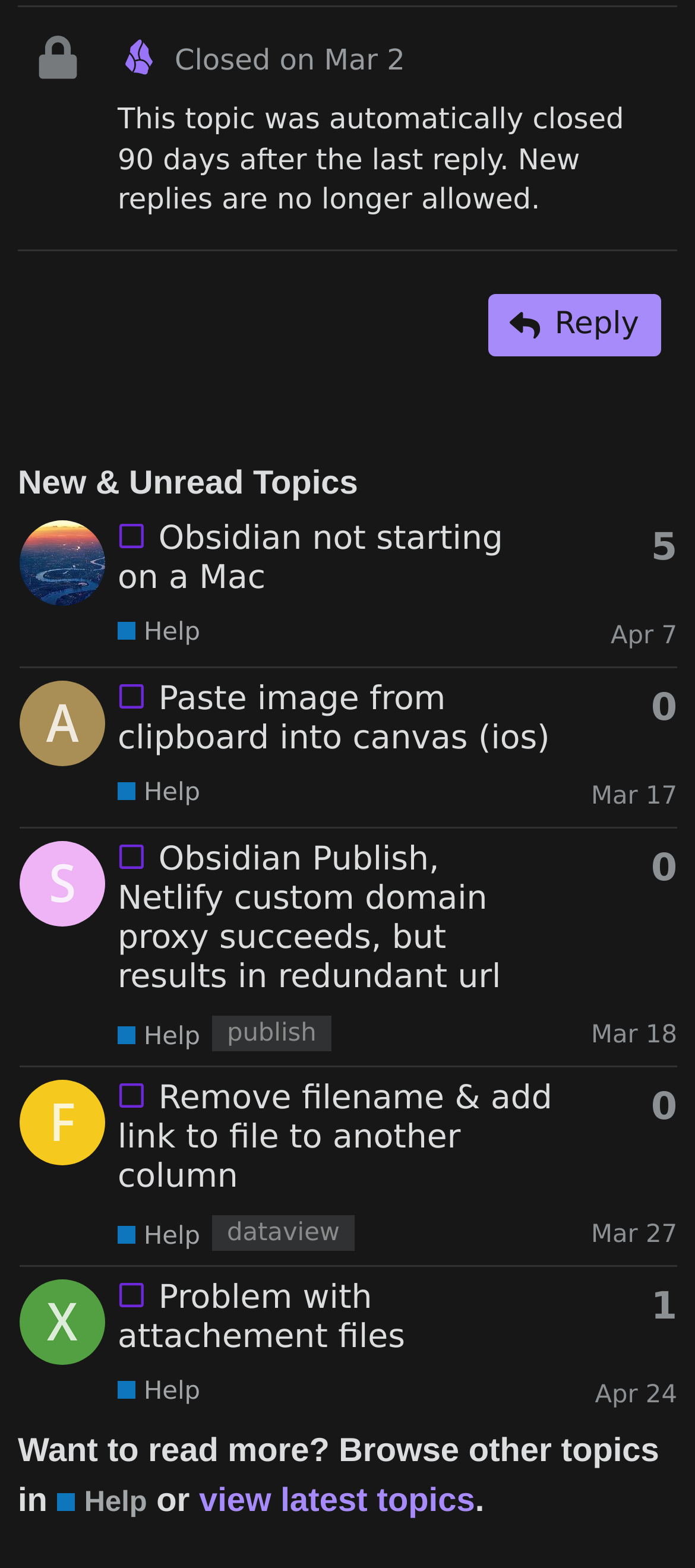Predict the bounding box of the UI element that fits this description: "view latest topics".

[0.286, 0.945, 0.683, 0.968]